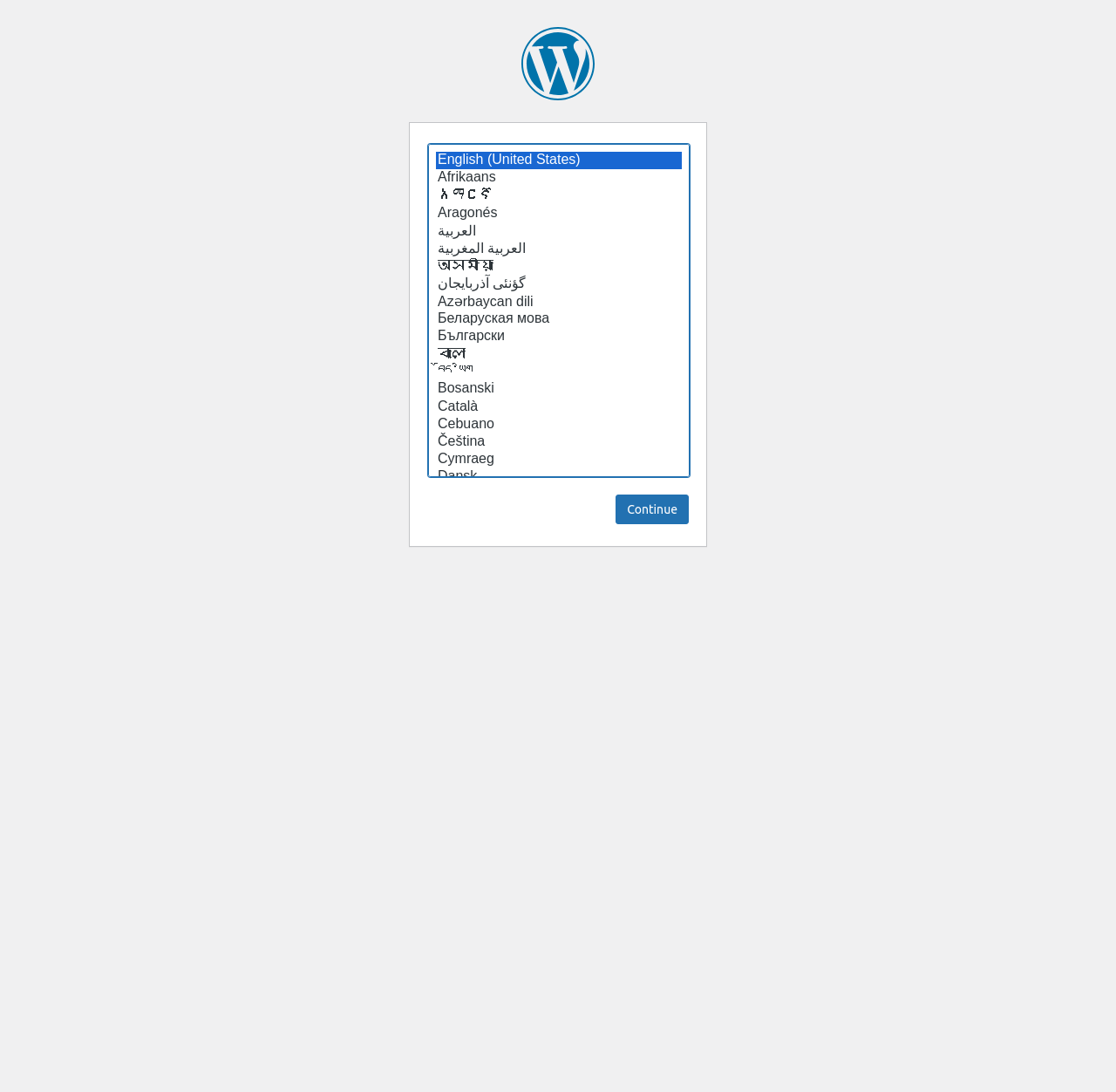Please give a concise answer to this question using a single word or phrase: 
Is the language selection listbox required?

False